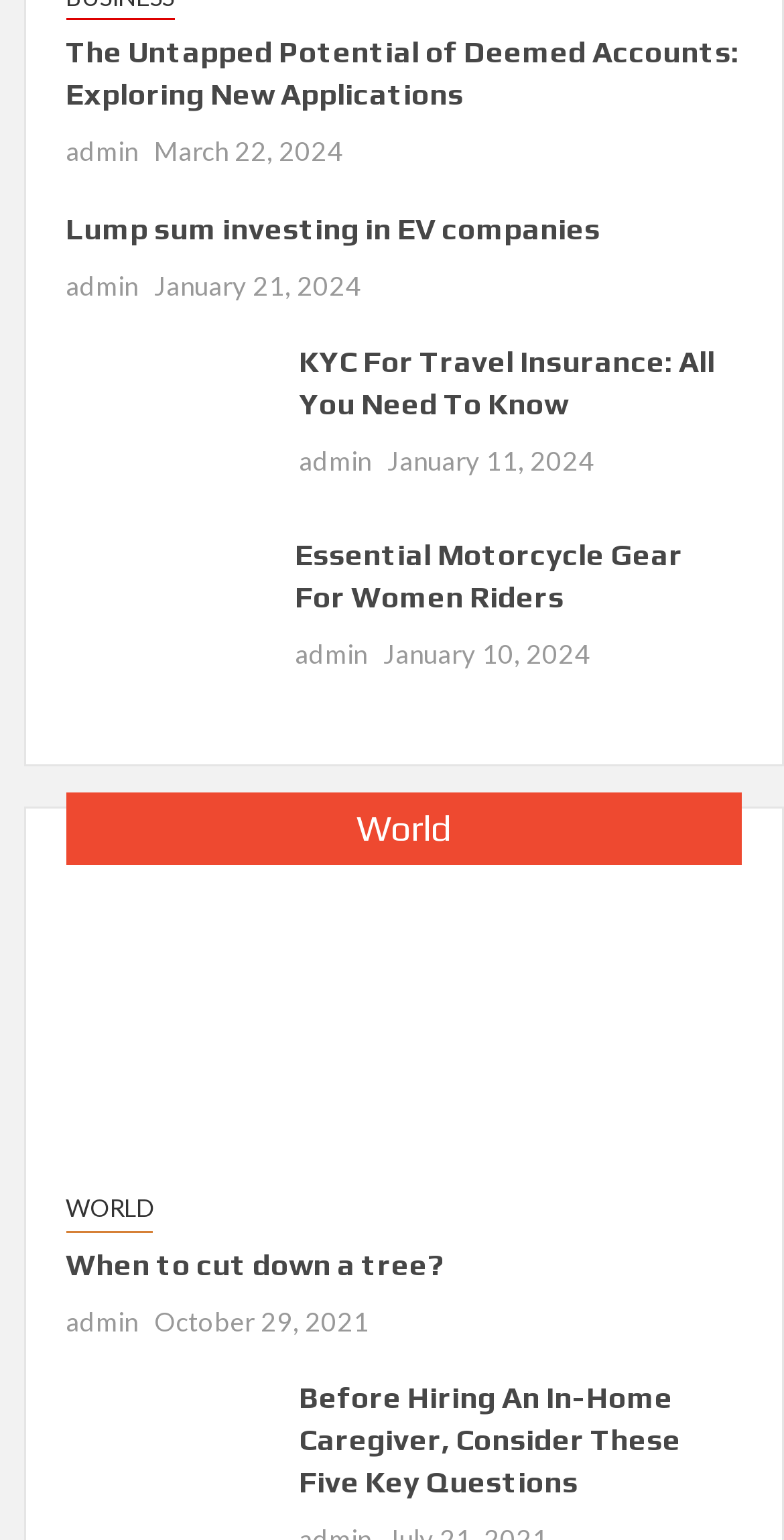Locate the bounding box coordinates of the element's region that should be clicked to carry out the following instruction: "Check 'When to cut down a tree?'". The coordinates need to be four float numbers between 0 and 1, i.e., [left, top, right, bottom].

[0.084, 0.81, 0.566, 0.832]